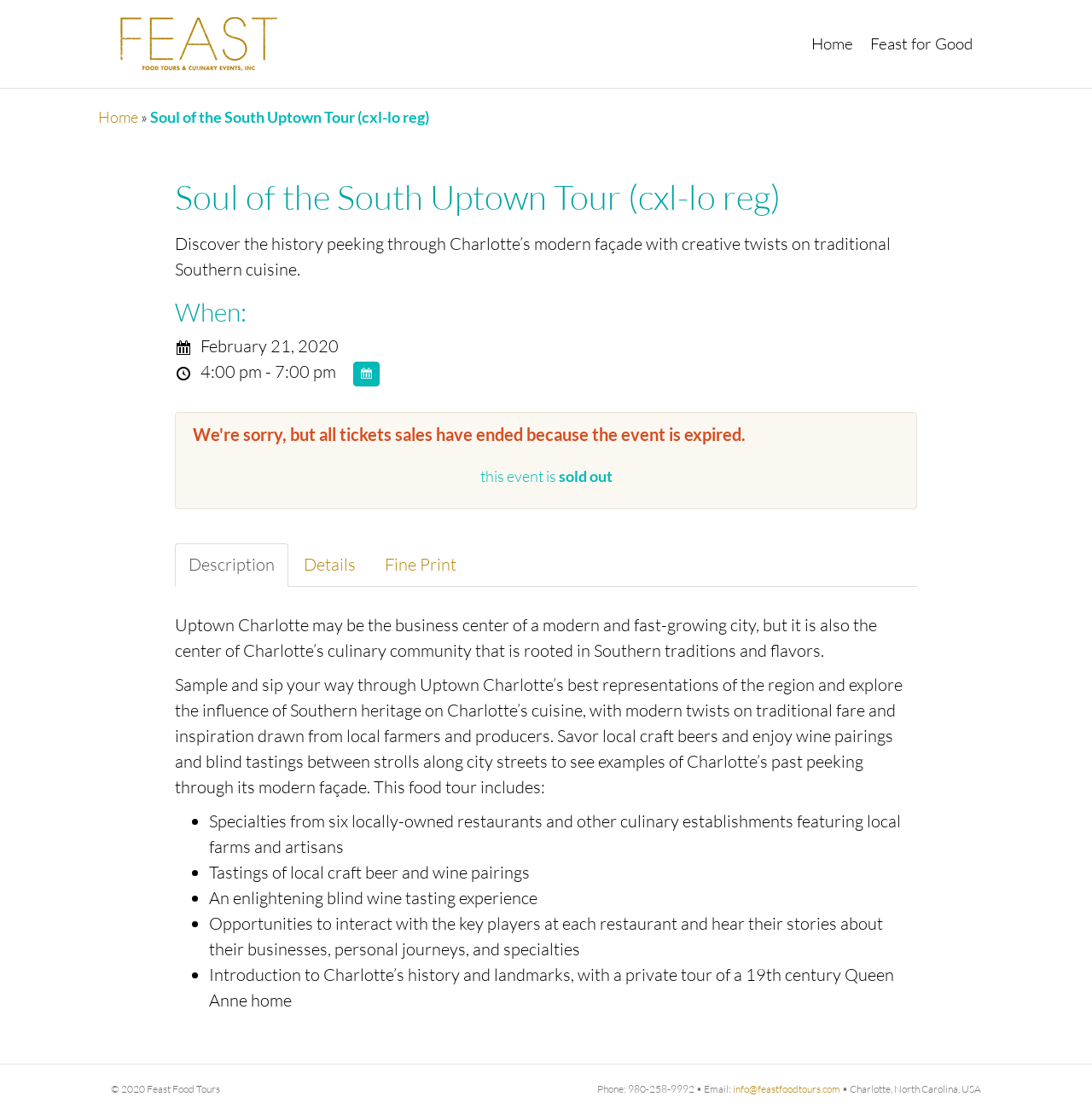Determine the bounding box for the HTML element described here: "Fine Print". The coordinates should be given as [left, top, right, bottom] with each number being a float between 0 and 1.

[0.34, 0.488, 0.43, 0.527]